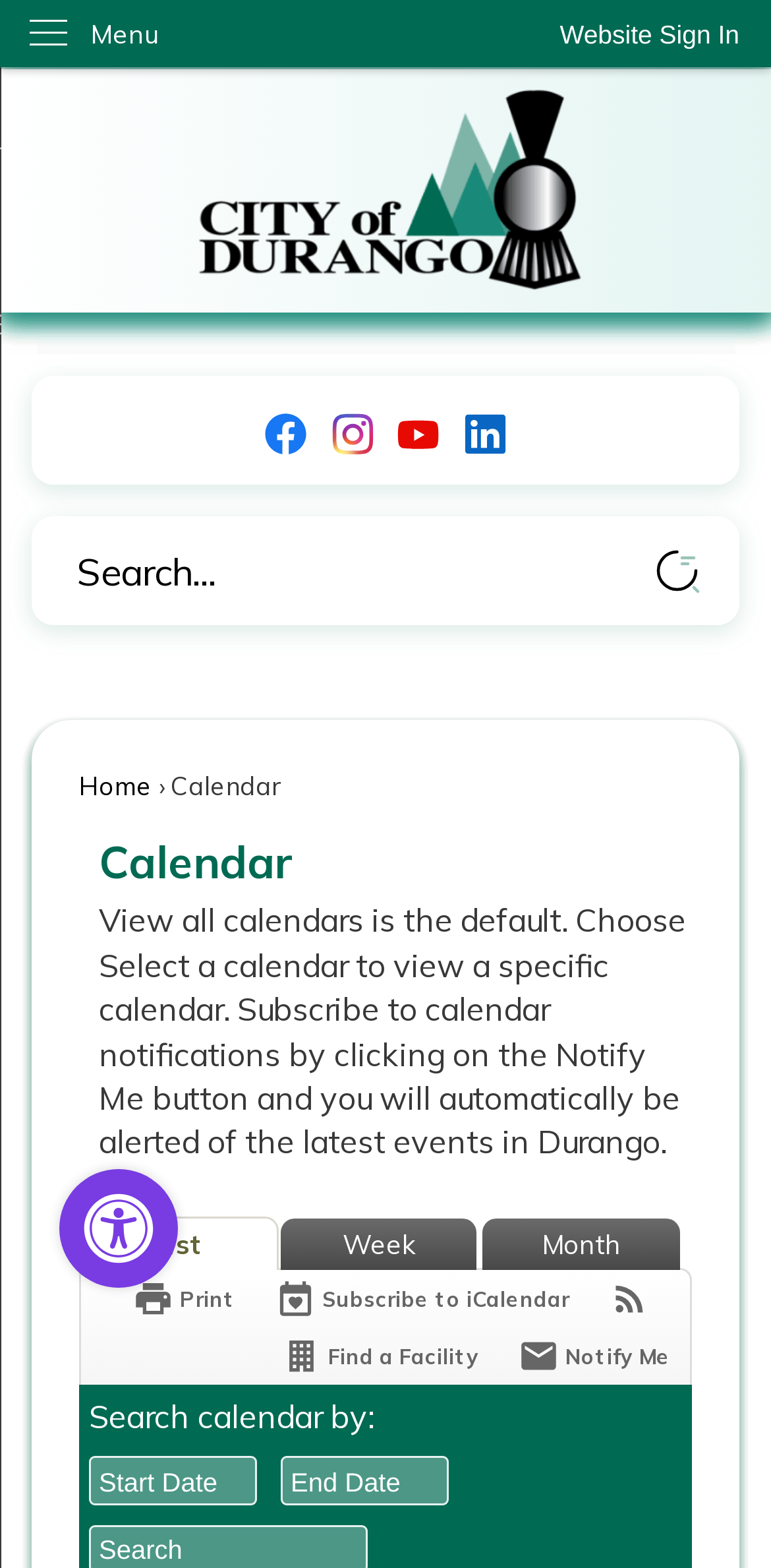Please answer the following question using a single word or phrase: 
What is the default calendar view?

View all calendars